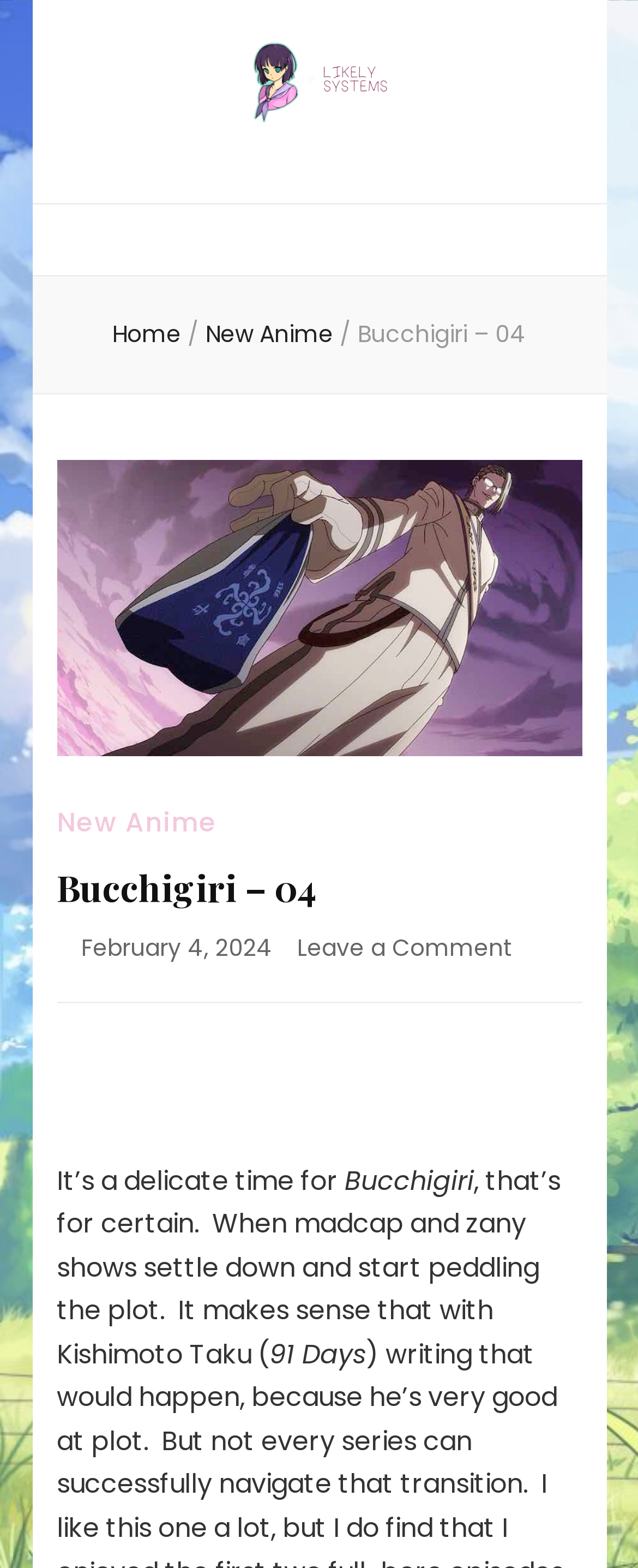Please identify the bounding box coordinates of the element that needs to be clicked to perform the following instruction: "check New Anime".

[0.322, 0.203, 0.532, 0.224]